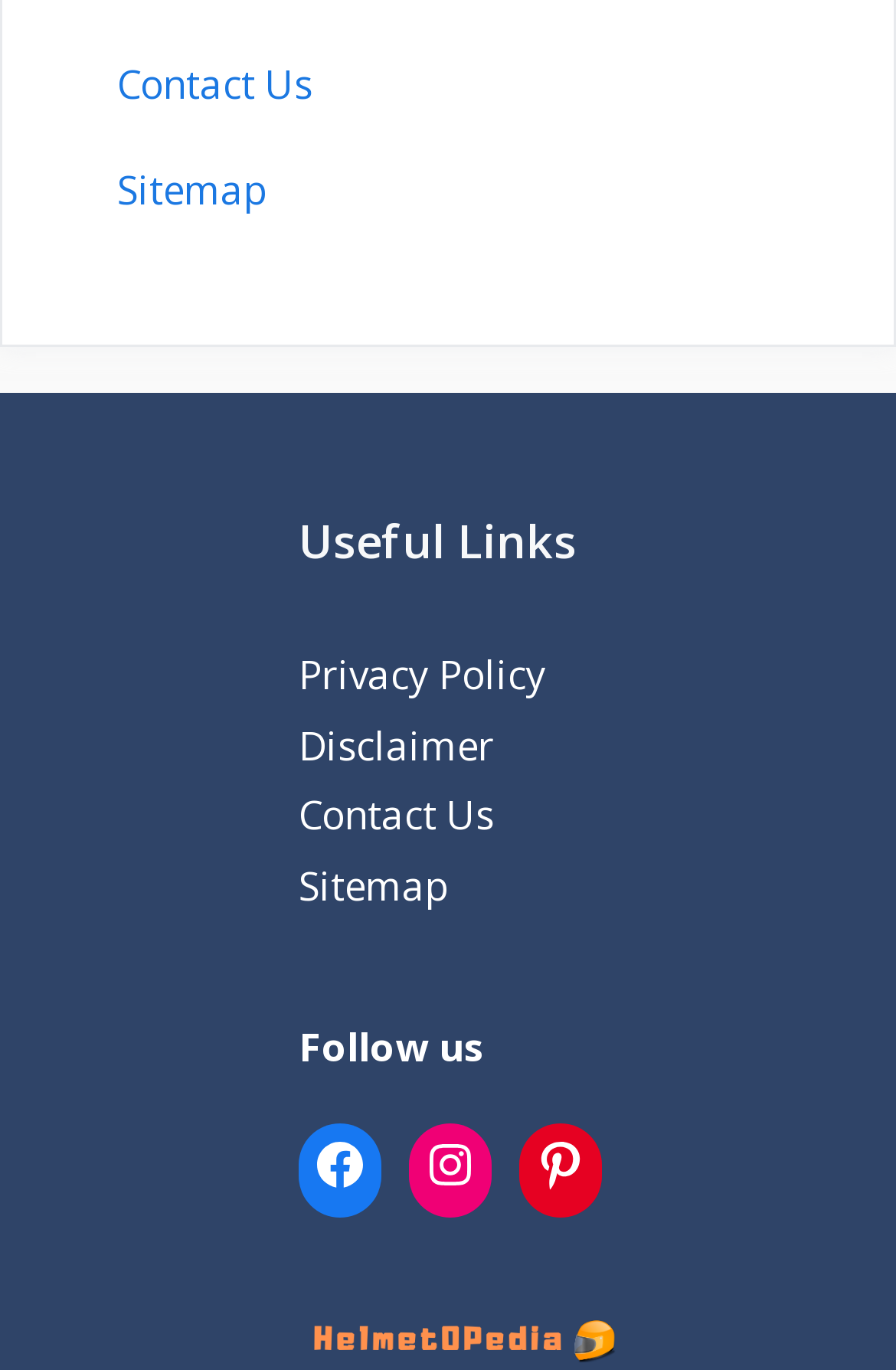Identify the bounding box coordinates of the region I need to click to complete this instruction: "Read Privacy Policy".

[0.333, 0.473, 0.61, 0.512]